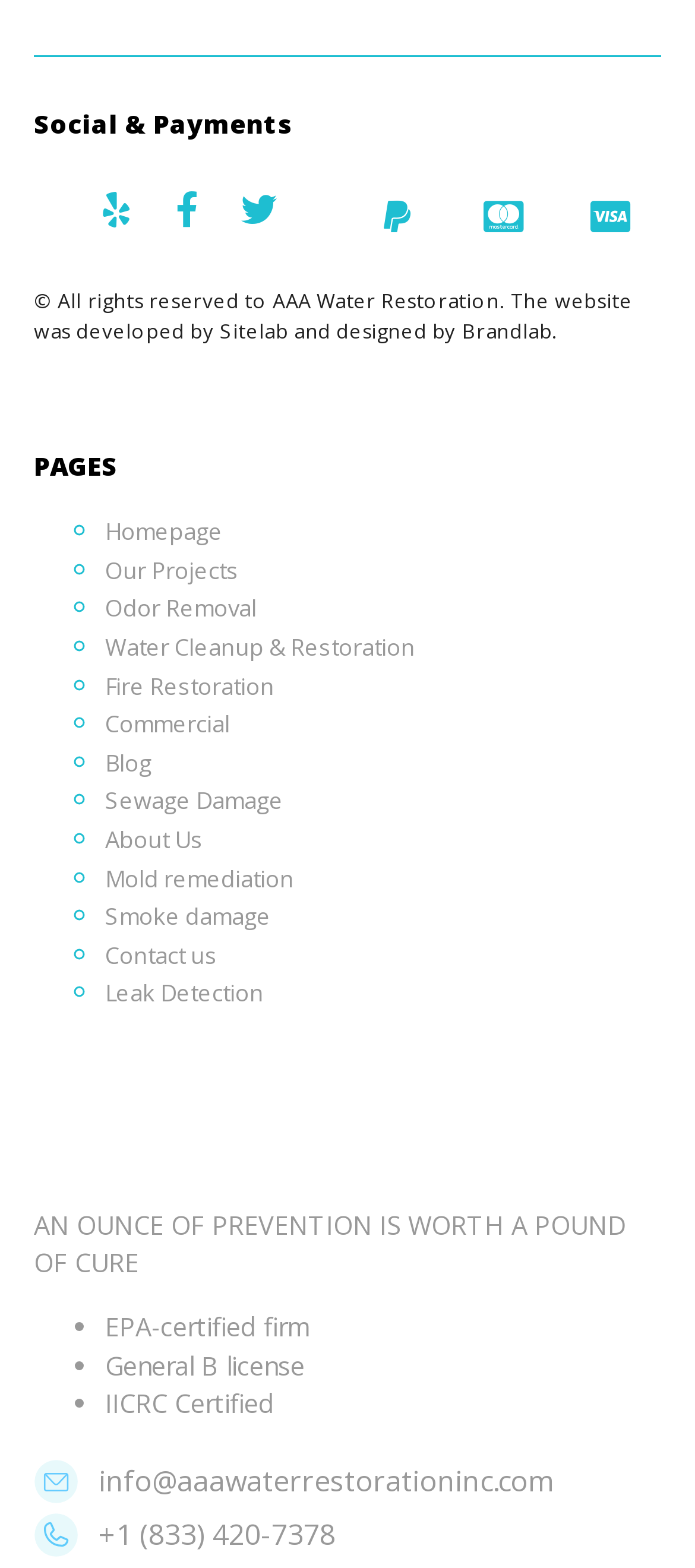Answer succinctly with a single word or phrase:
What is the last item in the page navigation menu?

Leak Detection